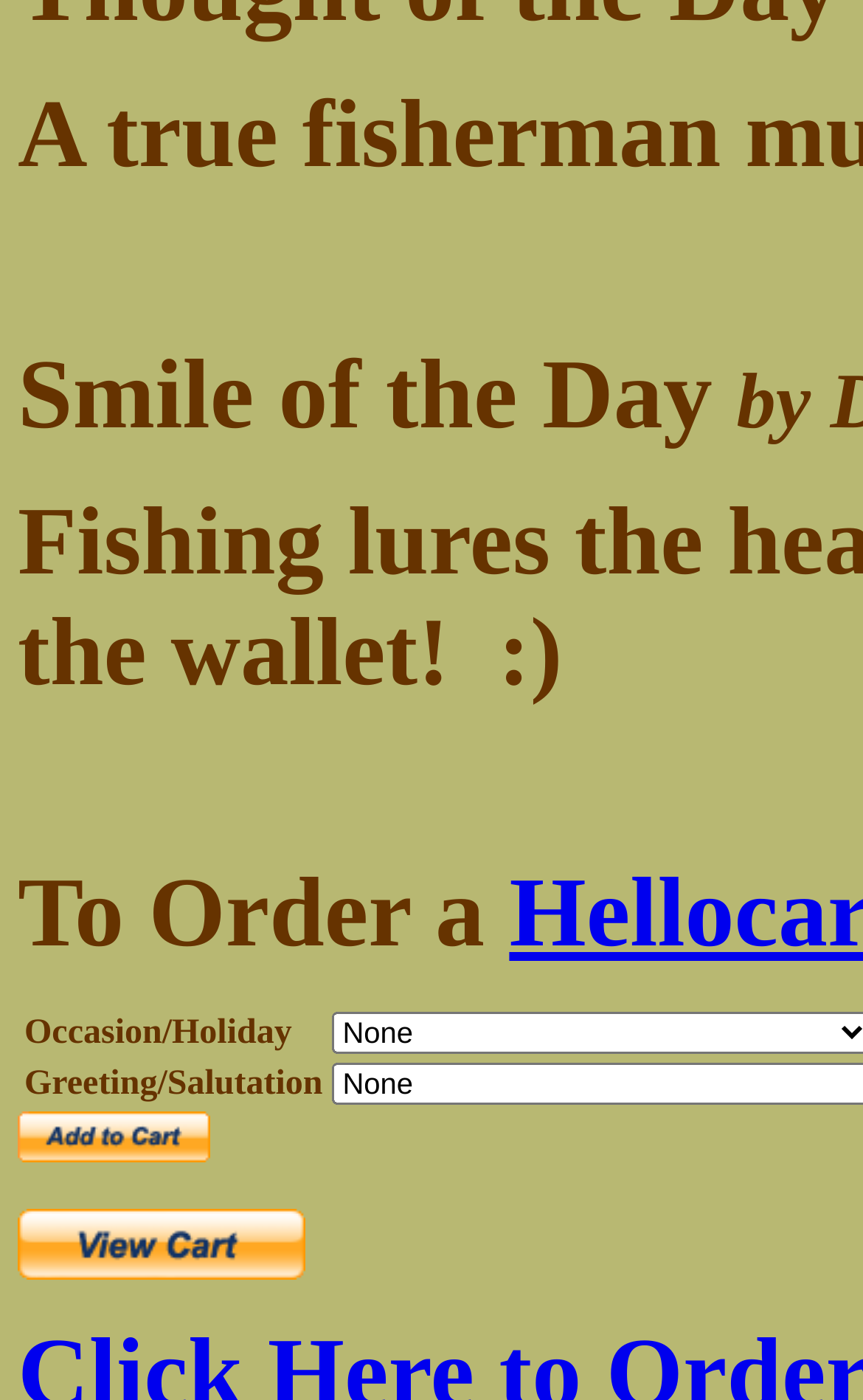Respond to the question below with a single word or phrase:
What is the greeting type?

Salutation